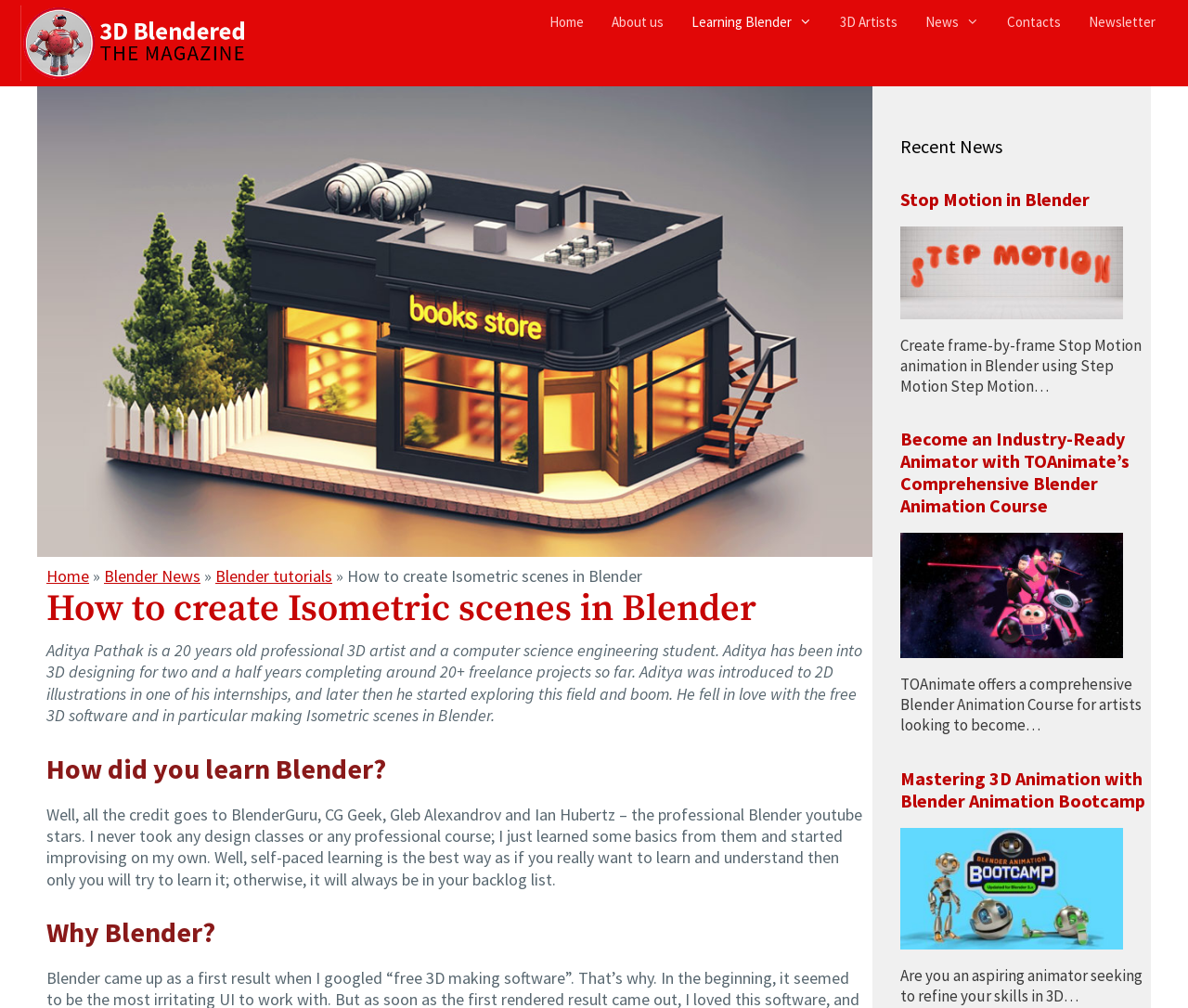Find and provide the bounding box coordinates for the UI element described with: "Newsletter".

[0.905, 0.005, 0.984, 0.04]